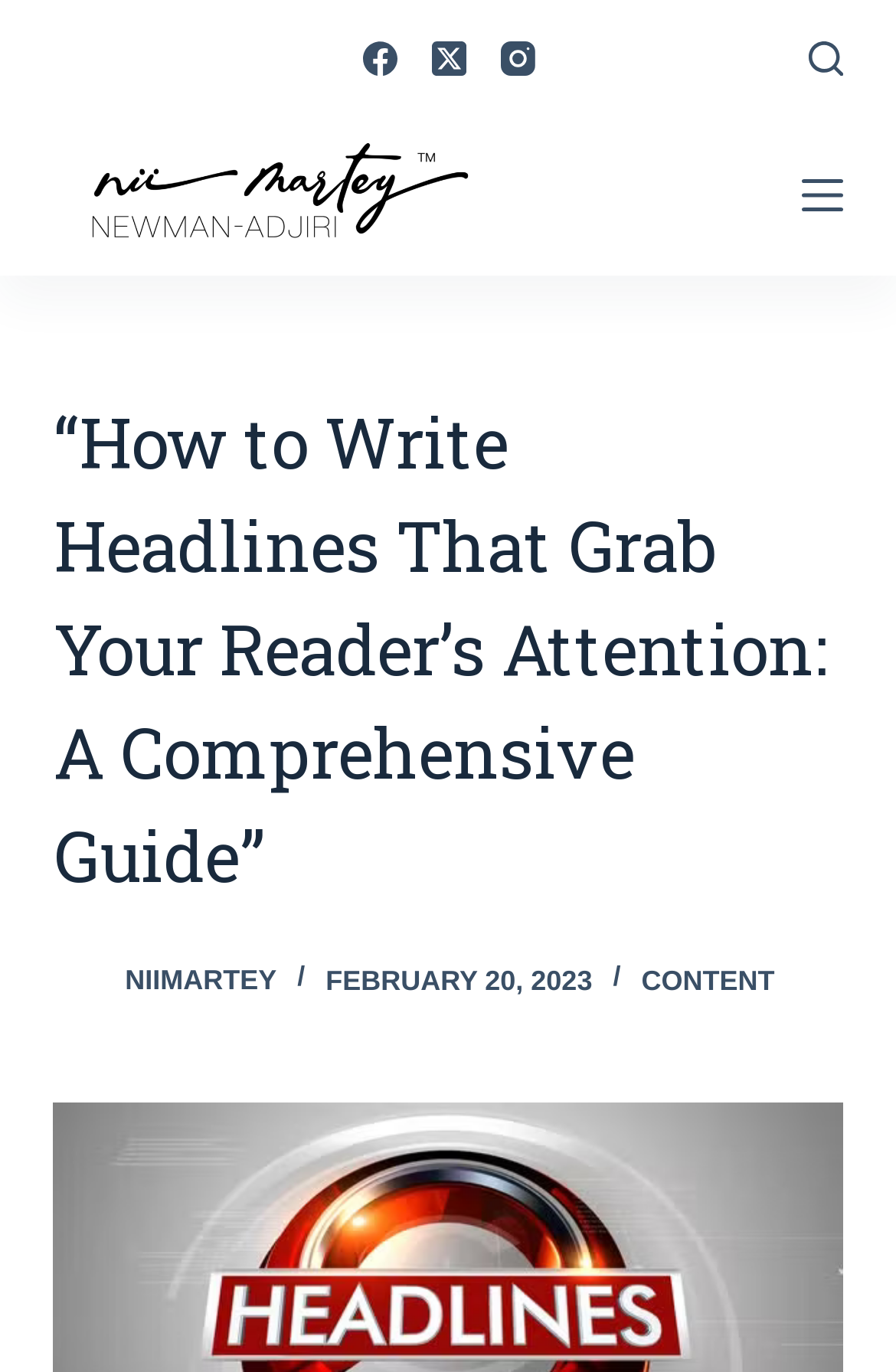Please provide a brief answer to the following inquiry using a single word or phrase:
What is the purpose of the button at the top-right?

Search